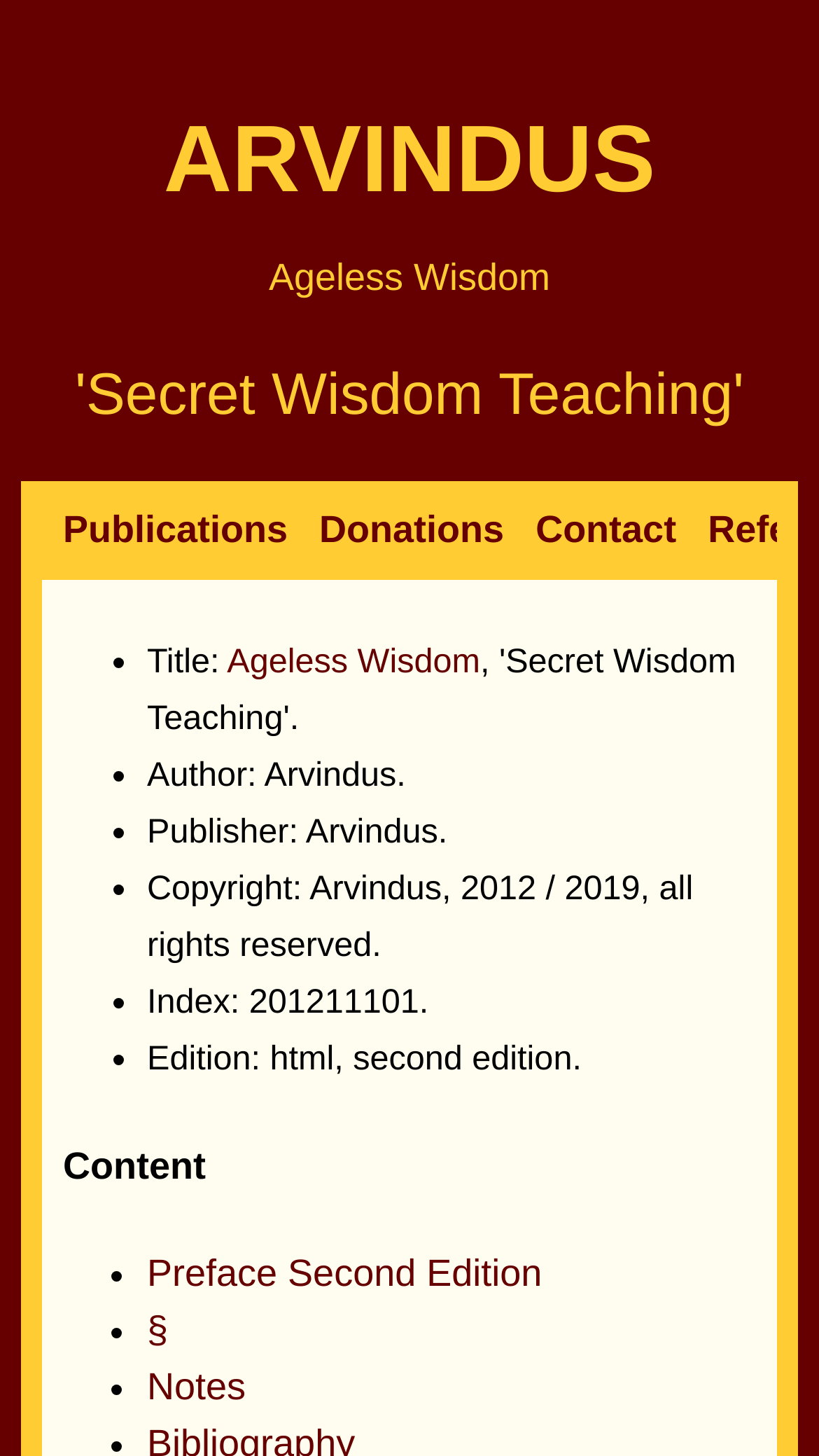What is the publisher of the book?
Give a detailed response to the question by analyzing the screenshot.

I found the publisher's name by looking at the 'Publisher:' section, which is located below the 'Author:' section. The text 'Publisher: Arvindus.' is displayed, indicating that the publisher's name is Arvindus.